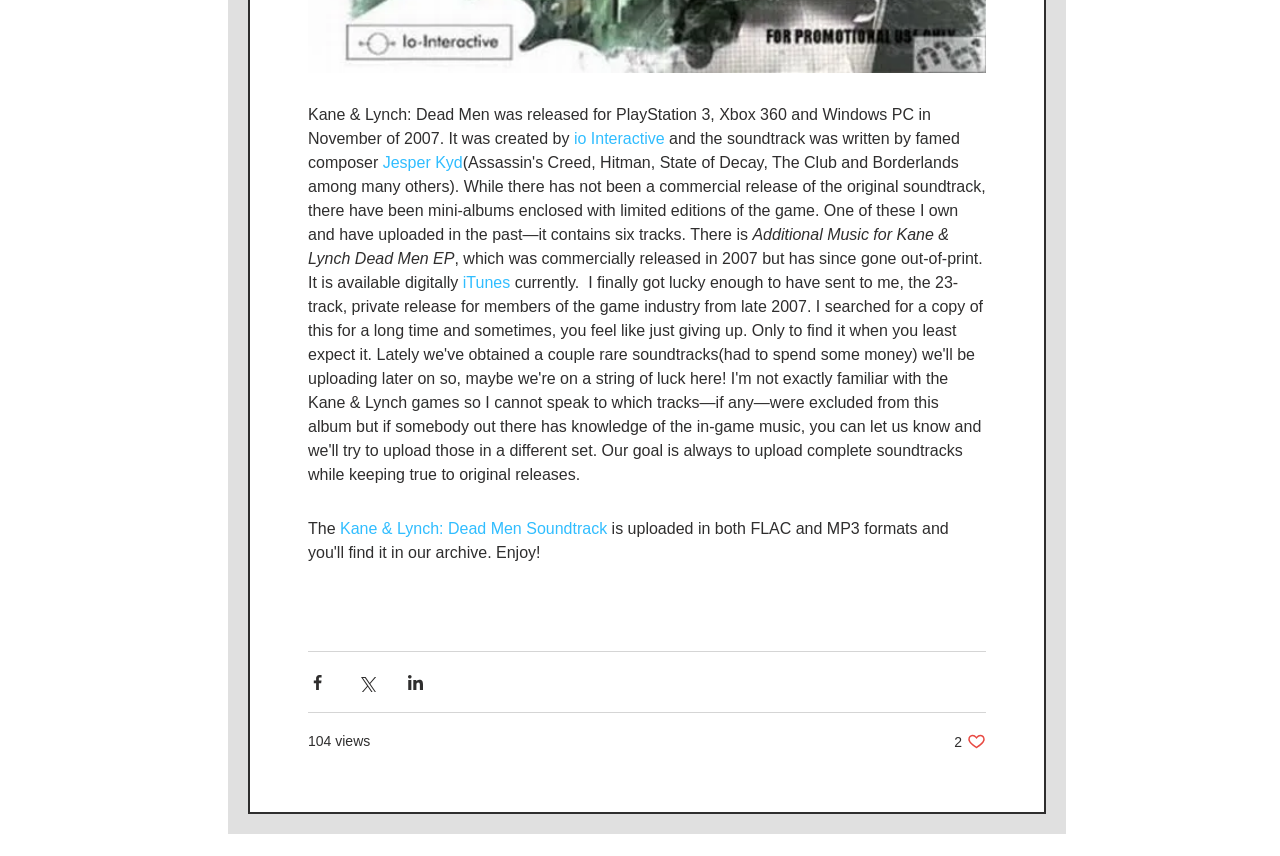Pinpoint the bounding box coordinates of the element to be clicked to execute the instruction: "Click the link to iTunes".

[0.362, 0.32, 0.399, 0.34]